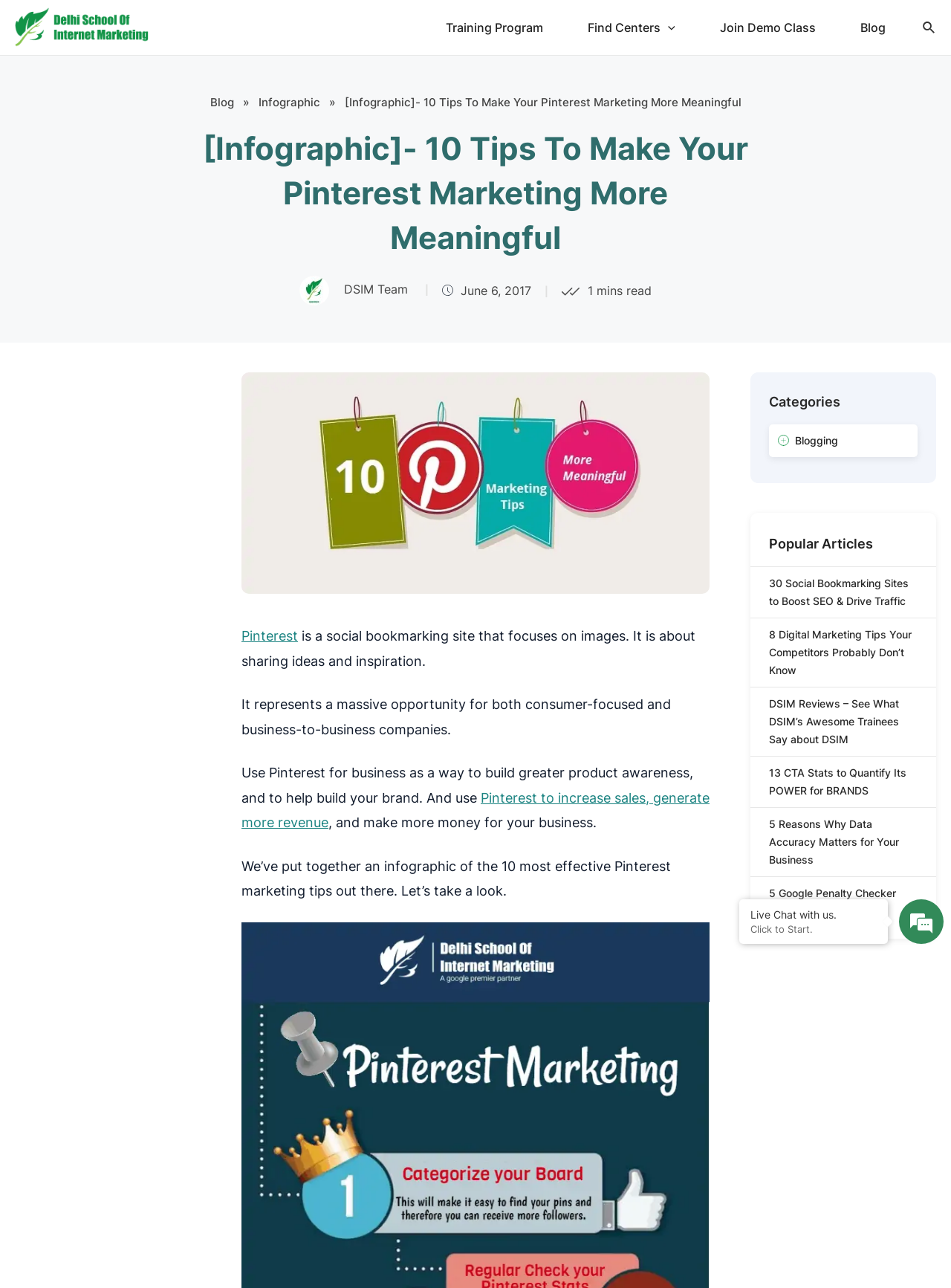Ascertain the bounding box coordinates for the UI element detailed here: "Training Program". The coordinates should be provided as [left, top, right, bottom] with each value being a float between 0 and 1.

[0.445, 0.007, 0.595, 0.036]